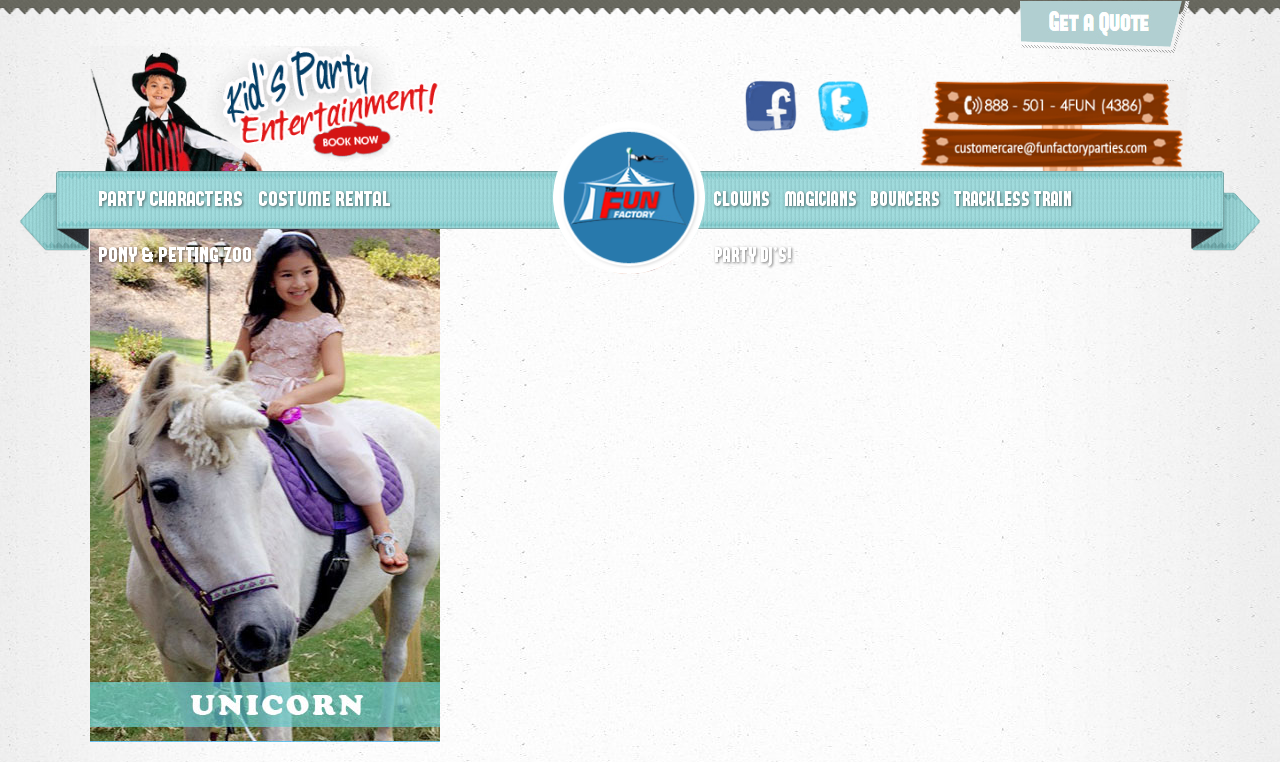Provide the bounding box coordinates of the area you need to click to execute the following instruction: "View the BakerHicks logo".

None